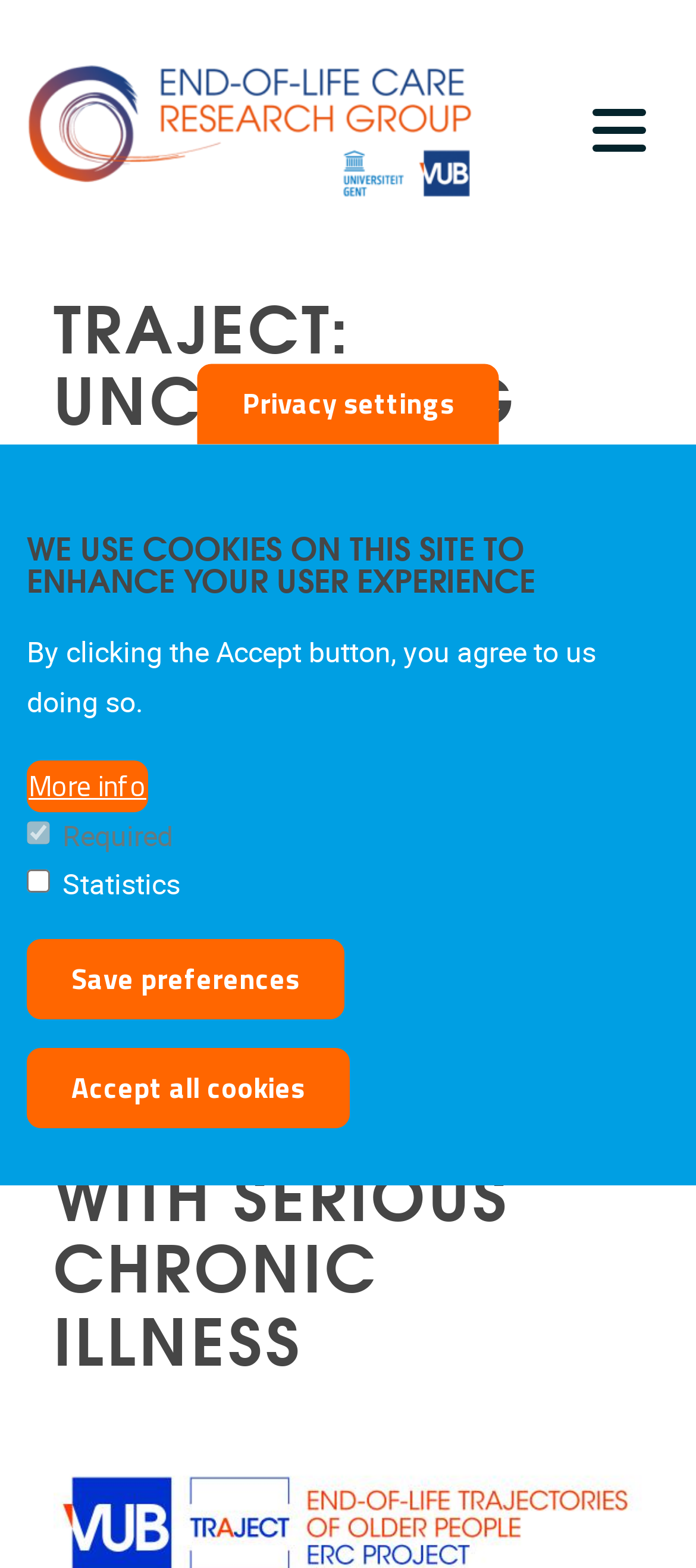What is the text of the webpage's headline?

TRAJECT: UNCOVERING COMMONALITIES AND DIFFERENCES: TOWARDS A NOVEL FRAMEWORK FOR IDENTIFYING END-OF-LIFE TRAJECTORIES OF OLDER PEOPLE WITH SERIOUS CHRONIC ILLNESS